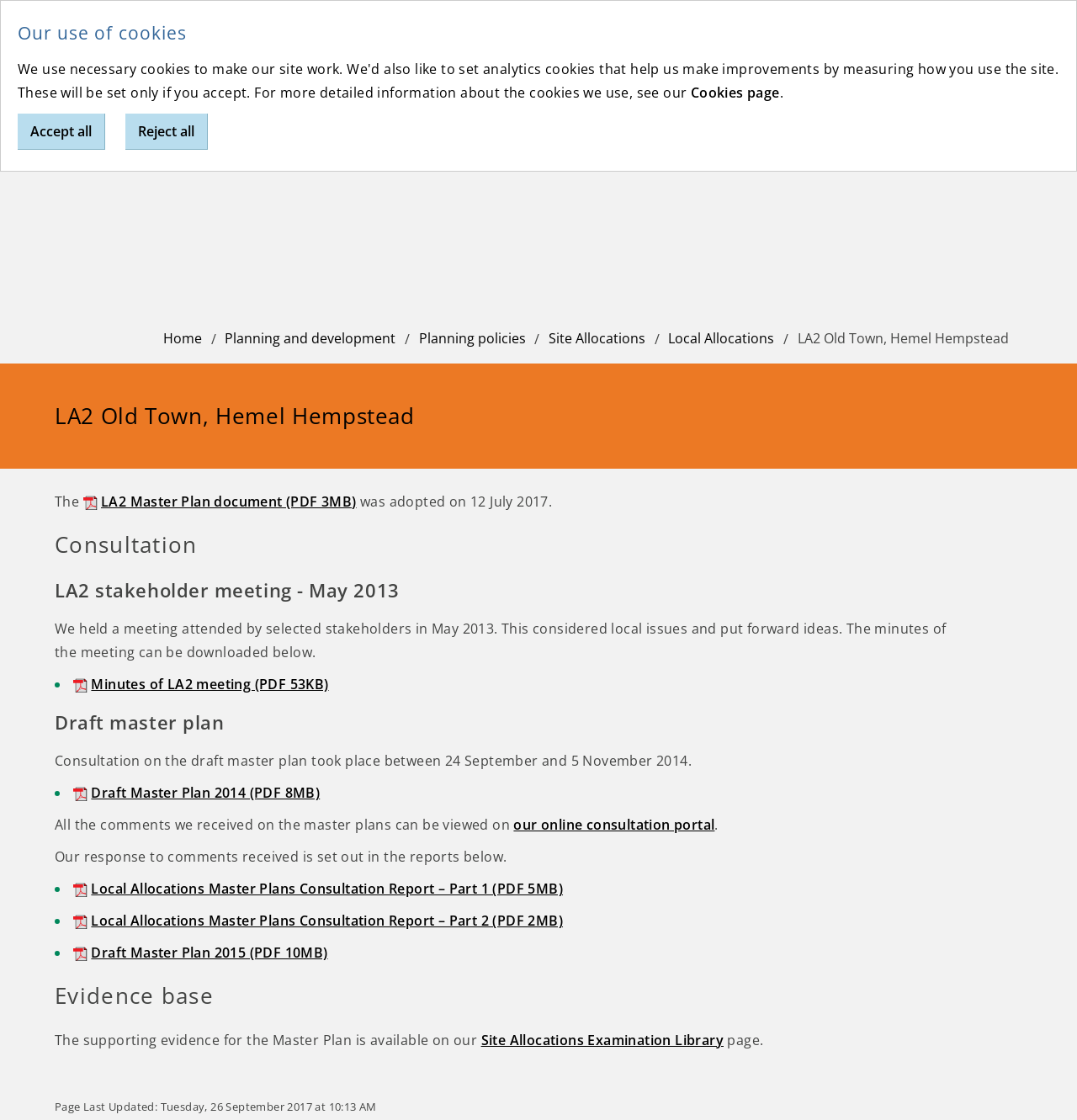What is the date when the LA2 Master Plan document was adopted?
Using the picture, provide a one-word or short phrase answer.

12 July 2017